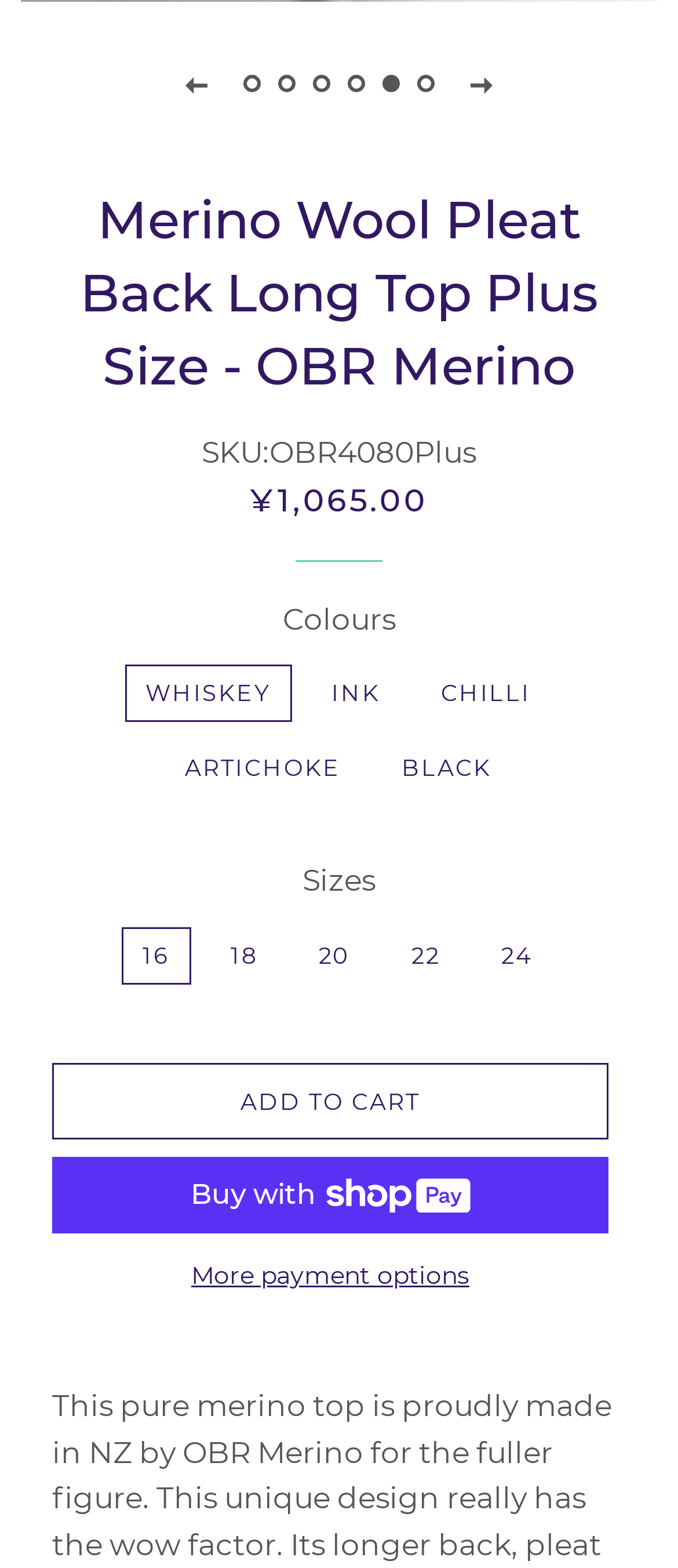Analyze the image and provide a detailed answer to the question: What is the default selected size?

I looked at the group element with the text 'Sizes' and found that the radio button with the text '16' is checked, indicating that it is the default selected size.